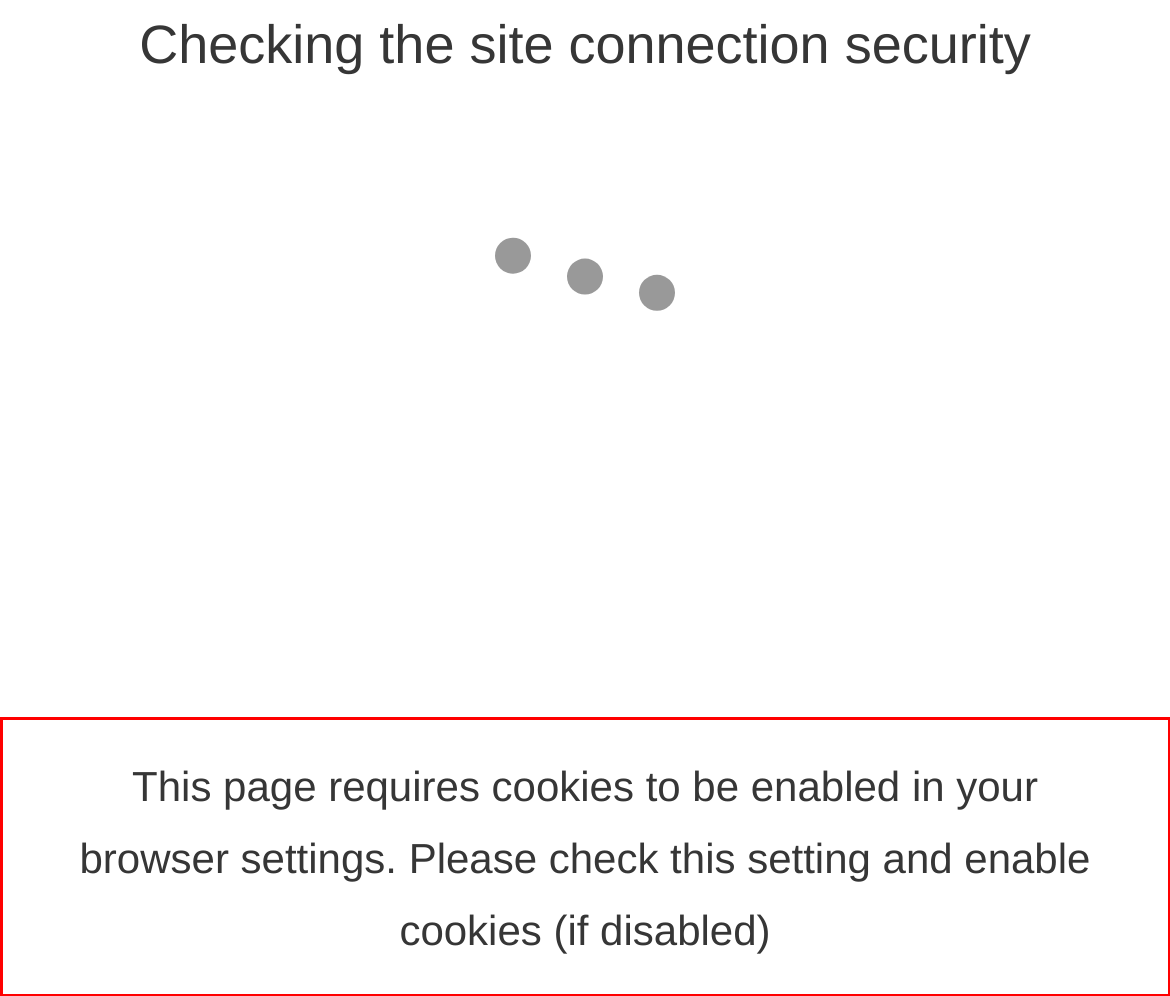Observe the screenshot of the webpage, locate the red bounding box, and extract the text content within it.

This page requires cookies to be enabled in your browser settings. Please check this setting and enable cookies (if disabled)